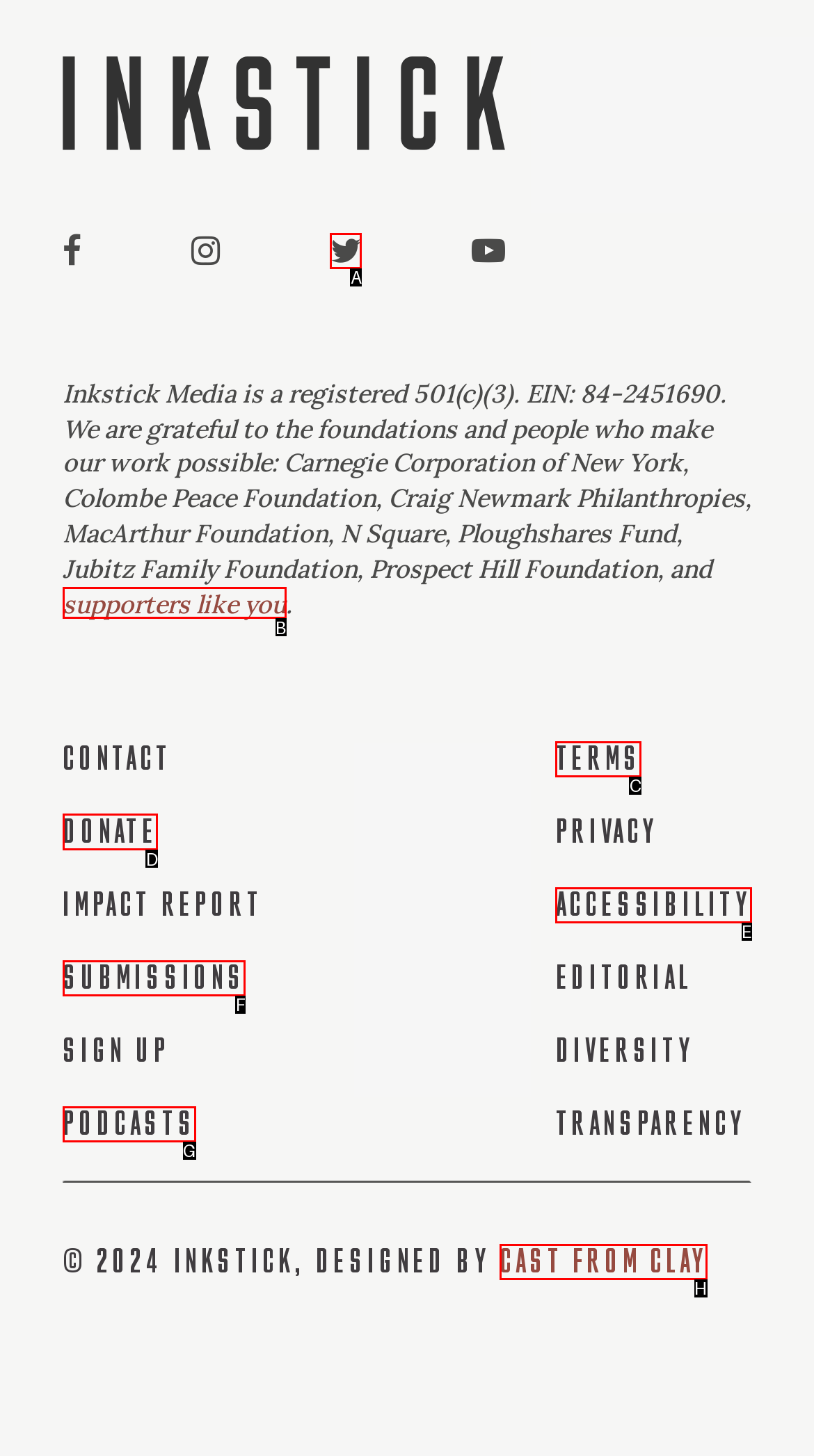Tell me which one HTML element I should click to complete the following task: Donate now Answer with the option's letter from the given choices directly.

D